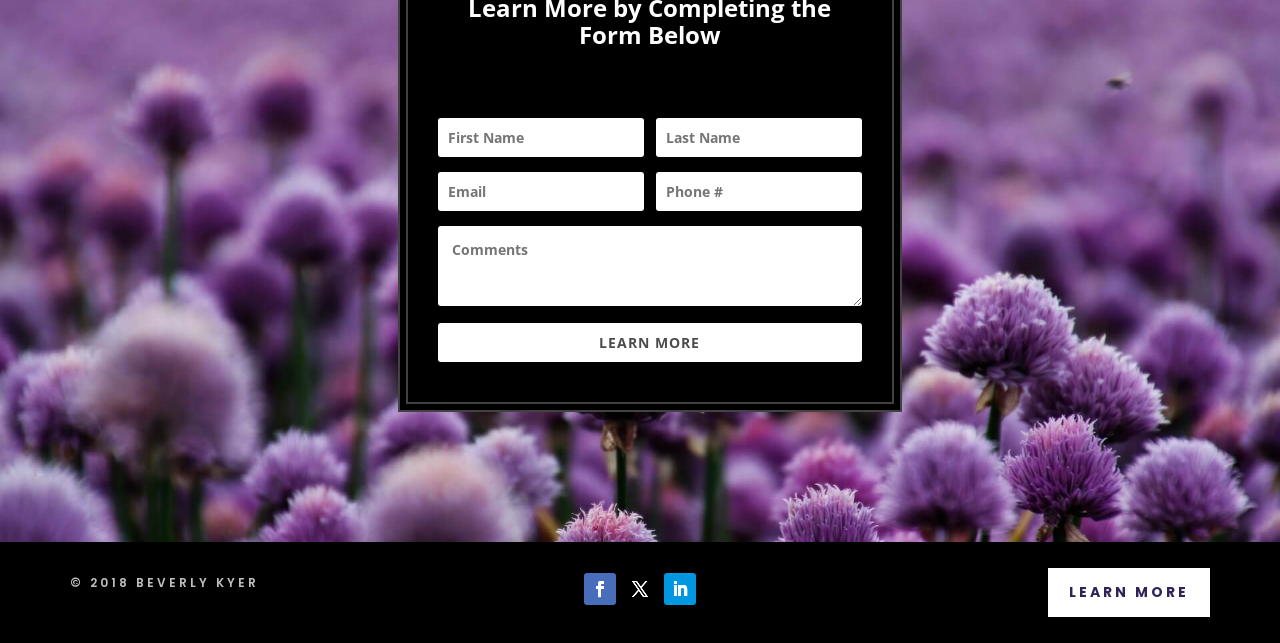Refer to the image and provide a thorough answer to this question:
What is the function of the 'LEARN MORE' button?

The 'LEARN MORE' button is prominently displayed on the webpage, suggesting that it is a call-to-action that allows users to learn more about a particular topic or service, possibly by redirecting them to another webpage or providing additional information.